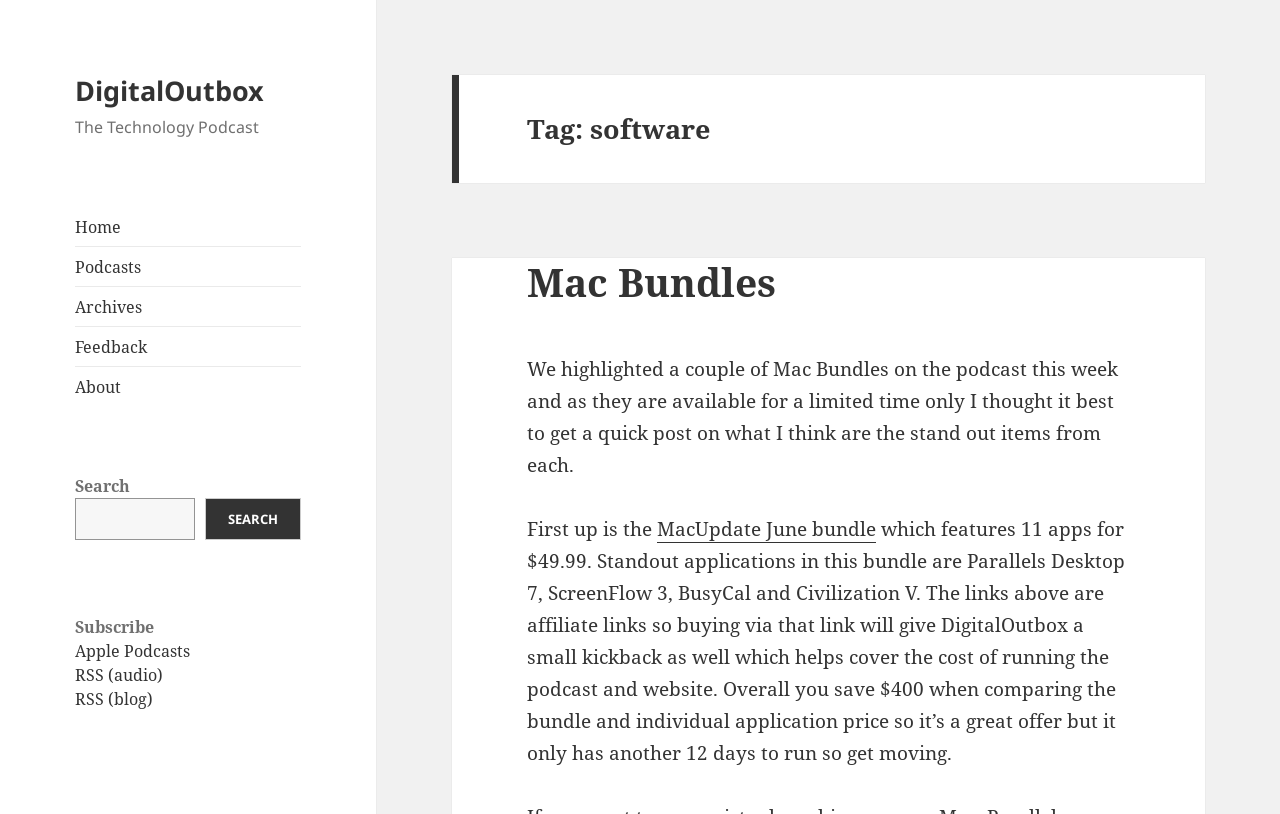Give a one-word or short phrase answer to the question: 
What is the price of the Mac Bundle?

$49.99